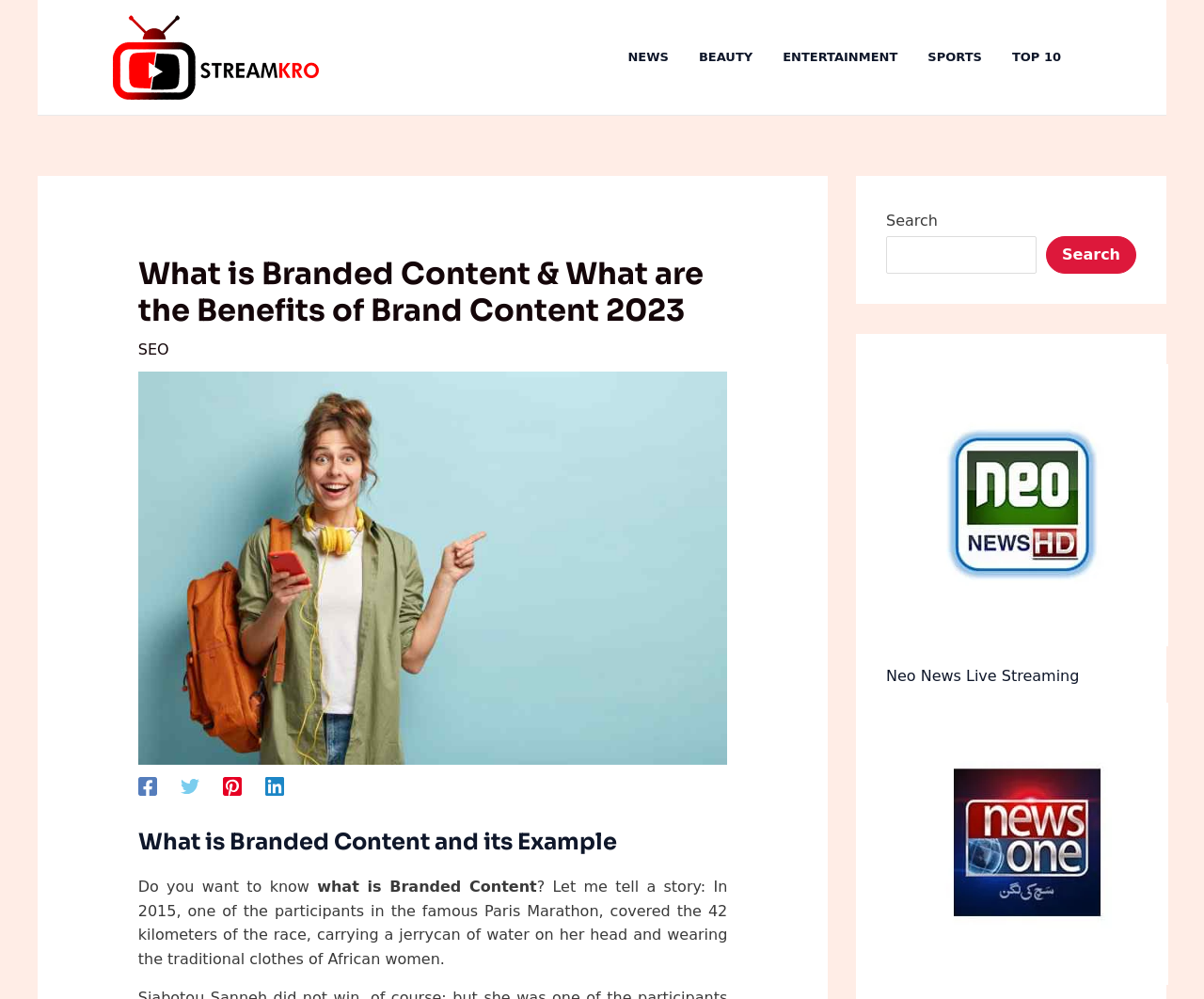Determine the bounding box coordinates of the clickable region to carry out the instruction: "Read the article about Irish Recipes".

None